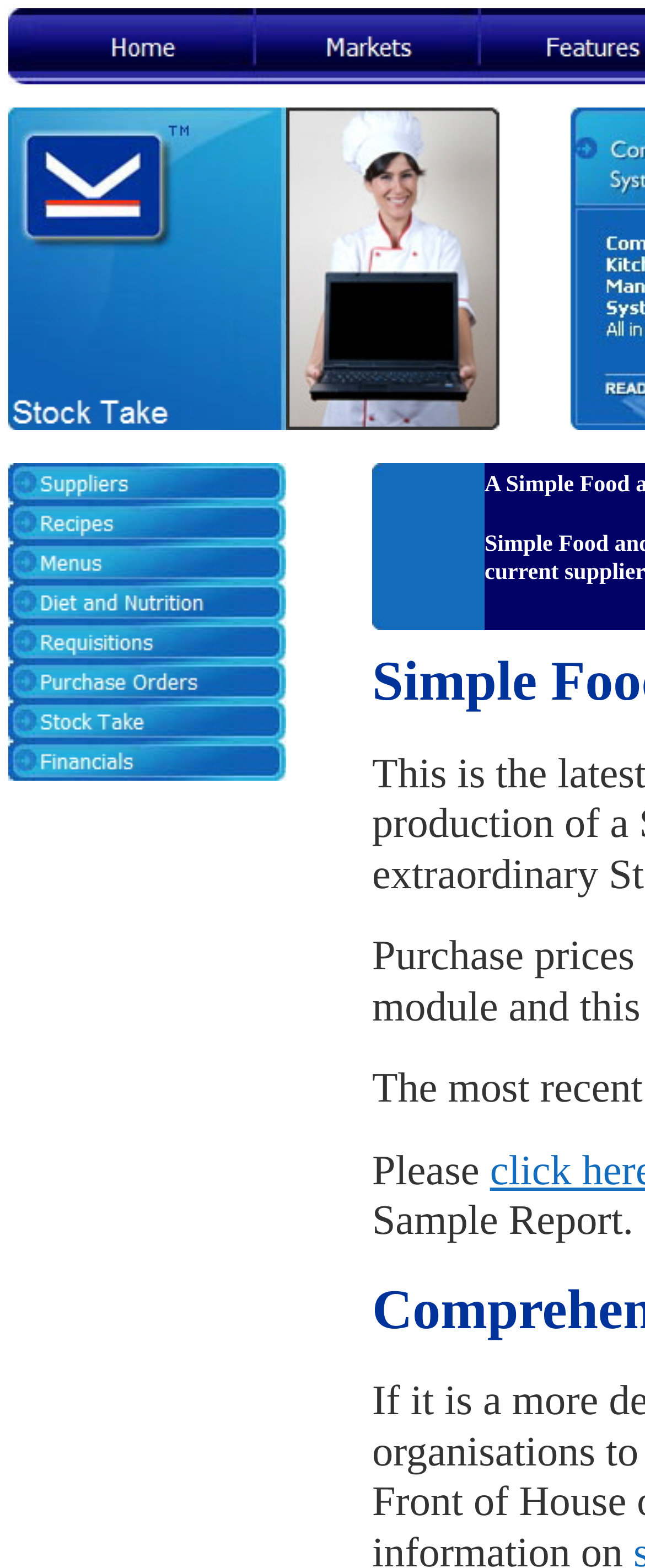Determine the bounding box coordinates of the clickable region to carry out the instruction: "View Stock Take".

[0.013, 0.207, 0.444, 0.274]